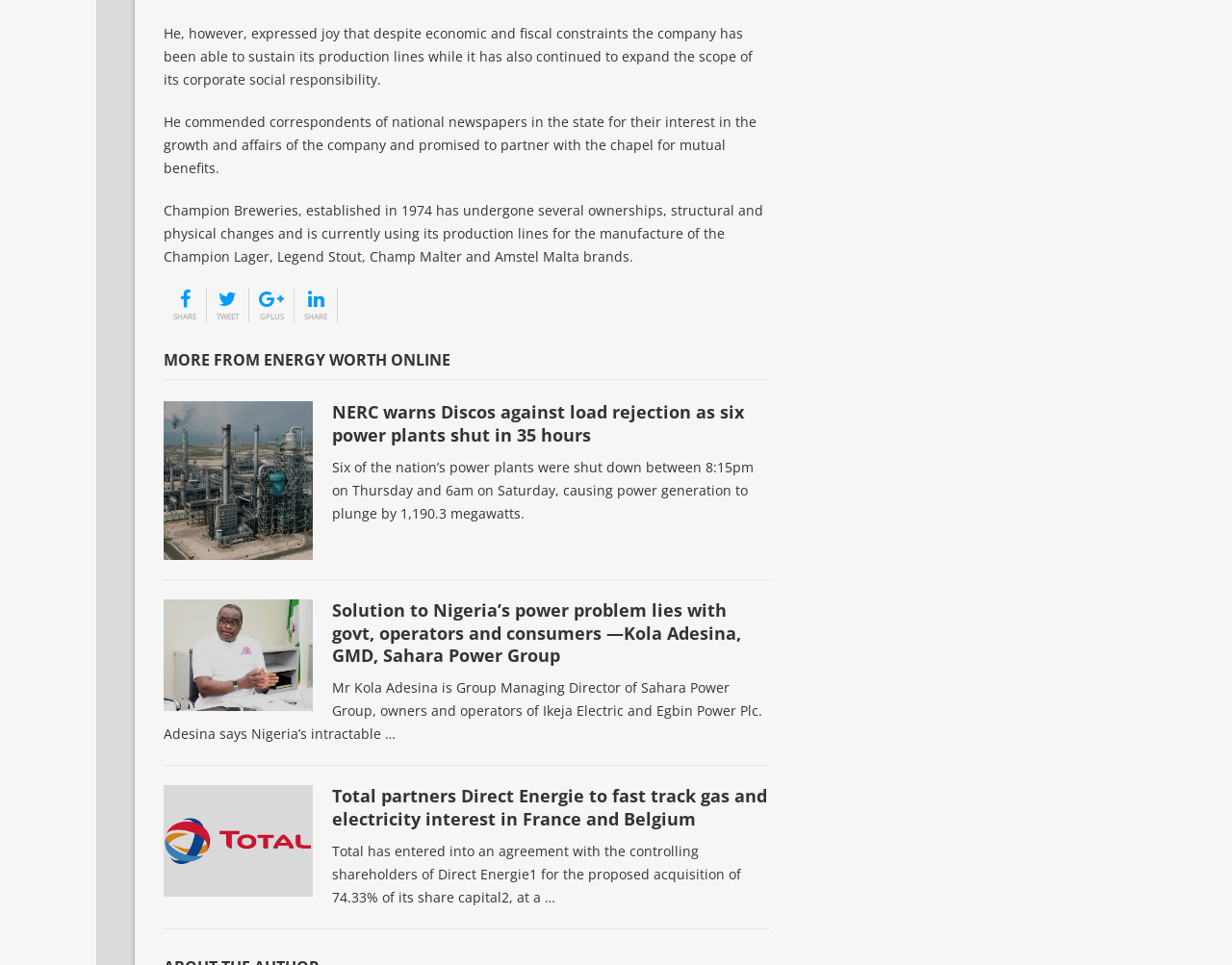Determine the coordinates of the bounding box for the clickable area needed to execute this instruction: "Read more about Solution to Nigeria’s power problem lies with govt, operators and consumers —Kola Adesina, GMD, Sahara Power Group".

[0.27, 0.62, 0.602, 0.691]